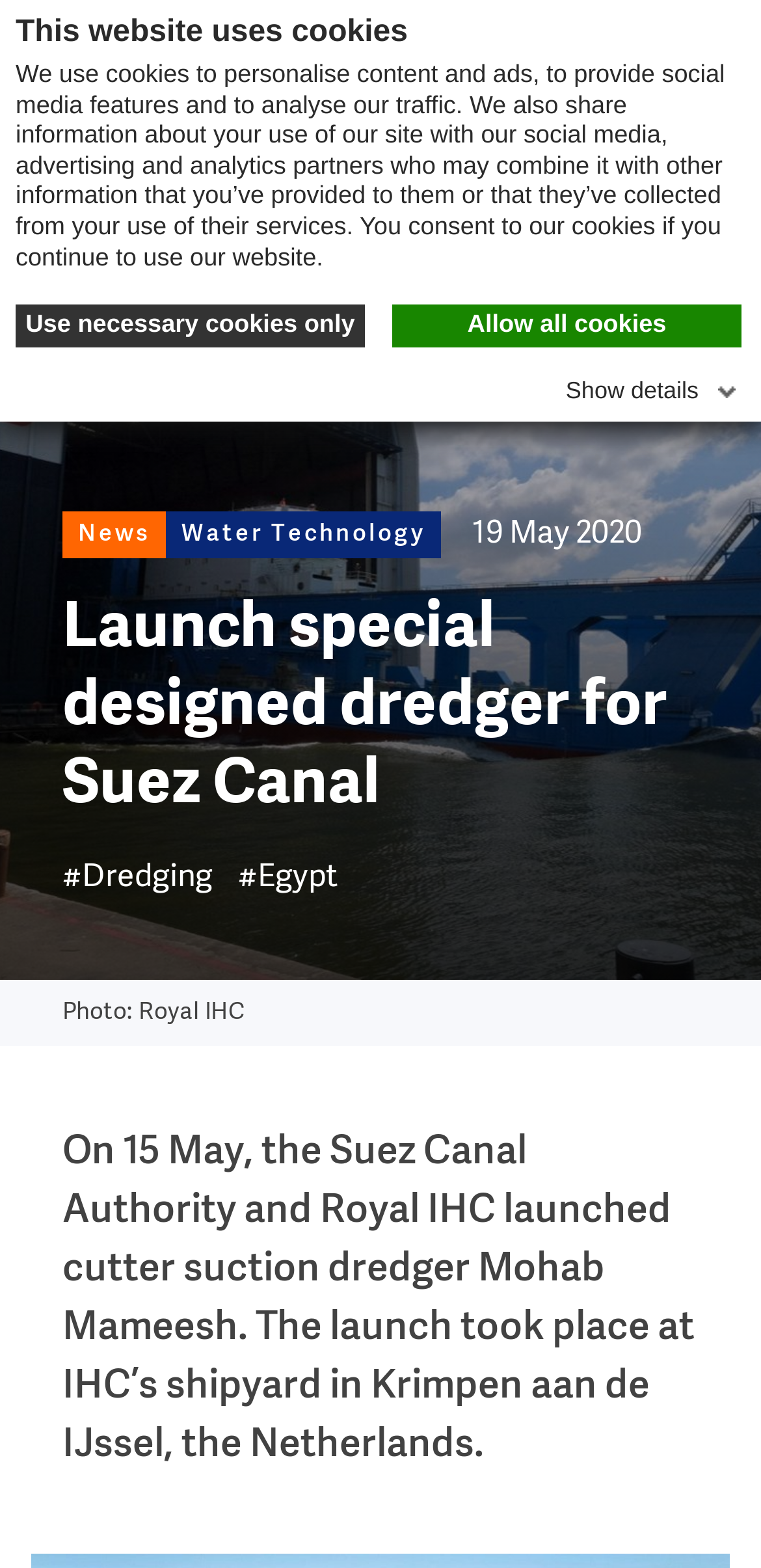Please identify the primary heading of the webpage and give its text content.

Launch special designed dredger for Suez Canal